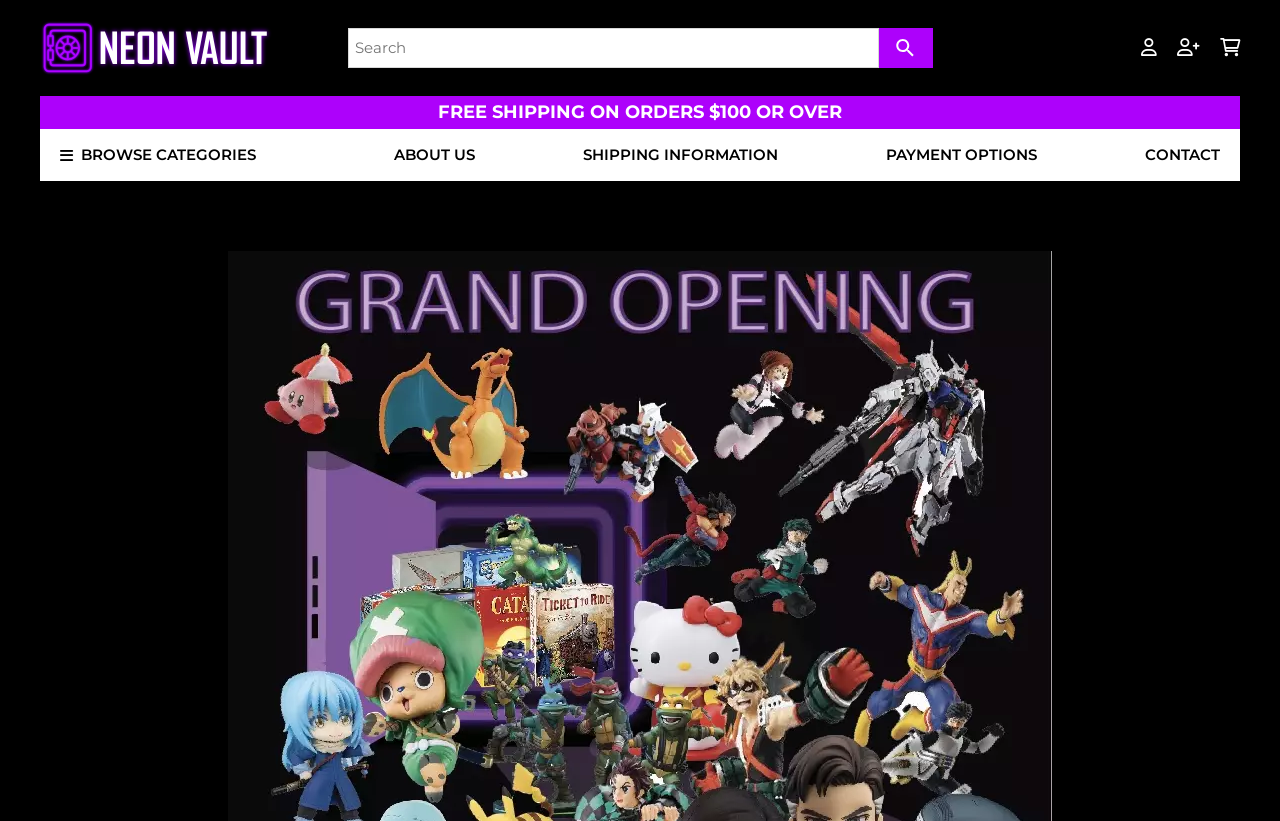Please specify the bounding box coordinates of the element that should be clicked to execute the given instruction: 'Learn about the store'. Ensure the coordinates are four float numbers between 0 and 1, expressed as [left, top, right, bottom].

[0.292, 0.157, 0.387, 0.22]